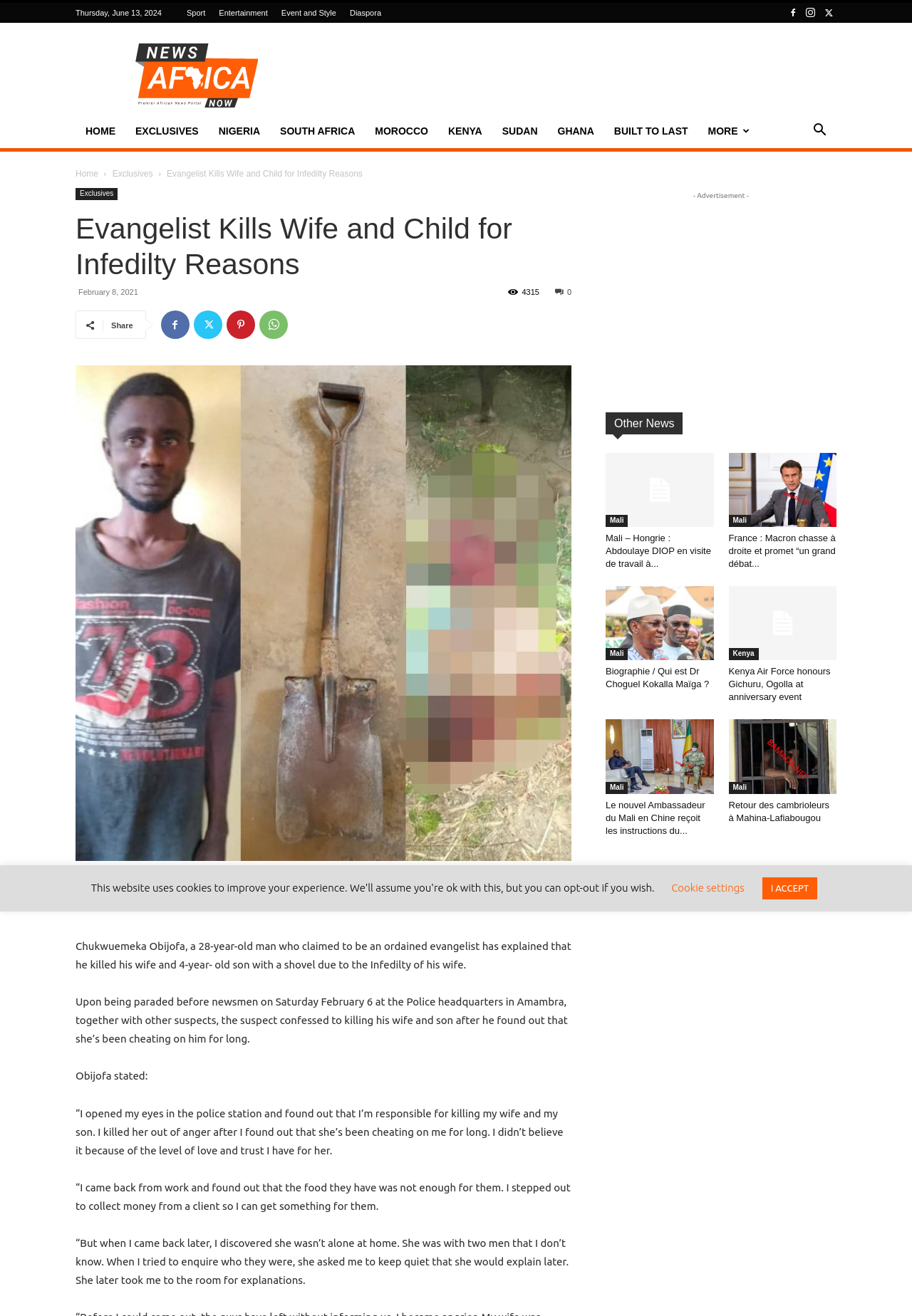Please identify the bounding box coordinates of the element on the webpage that should be clicked to follow this instruction: "Read the news about 'Mali – Hongrie : Abdoulaye DIOP en visite de travail à Budapest'". The bounding box coordinates should be given as four float numbers between 0 and 1, formatted as [left, top, right, bottom].

[0.664, 0.344, 0.782, 0.401]